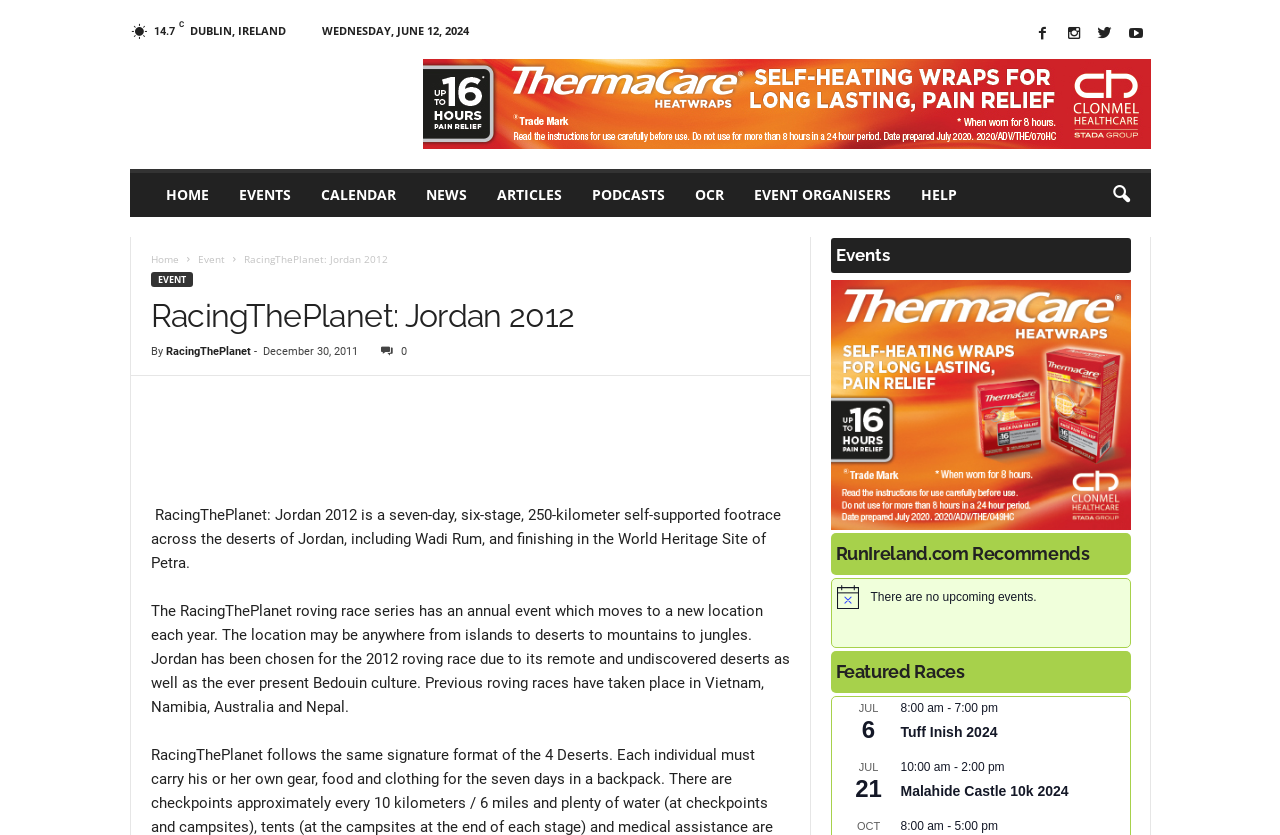Determine the bounding box coordinates for the clickable element required to fulfill the instruction: "Click on the 'Home' link". Provide the coordinates as four float numbers between 0 and 1, i.e., [left, top, right, bottom].

None